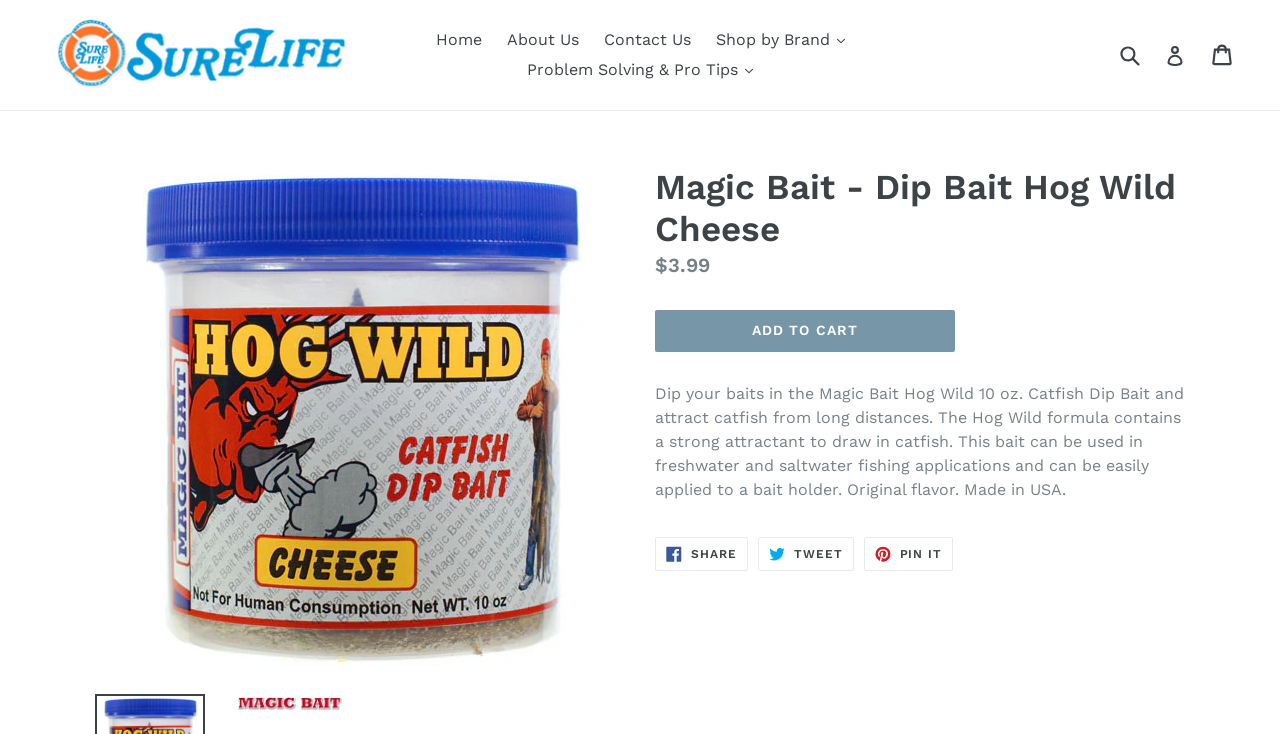Where is the search box located?
Answer the question in as much detail as possible.

I found the location of the search box by looking at the bounding box coordinates of the search element, which indicates that it is located at the top right of the webpage.